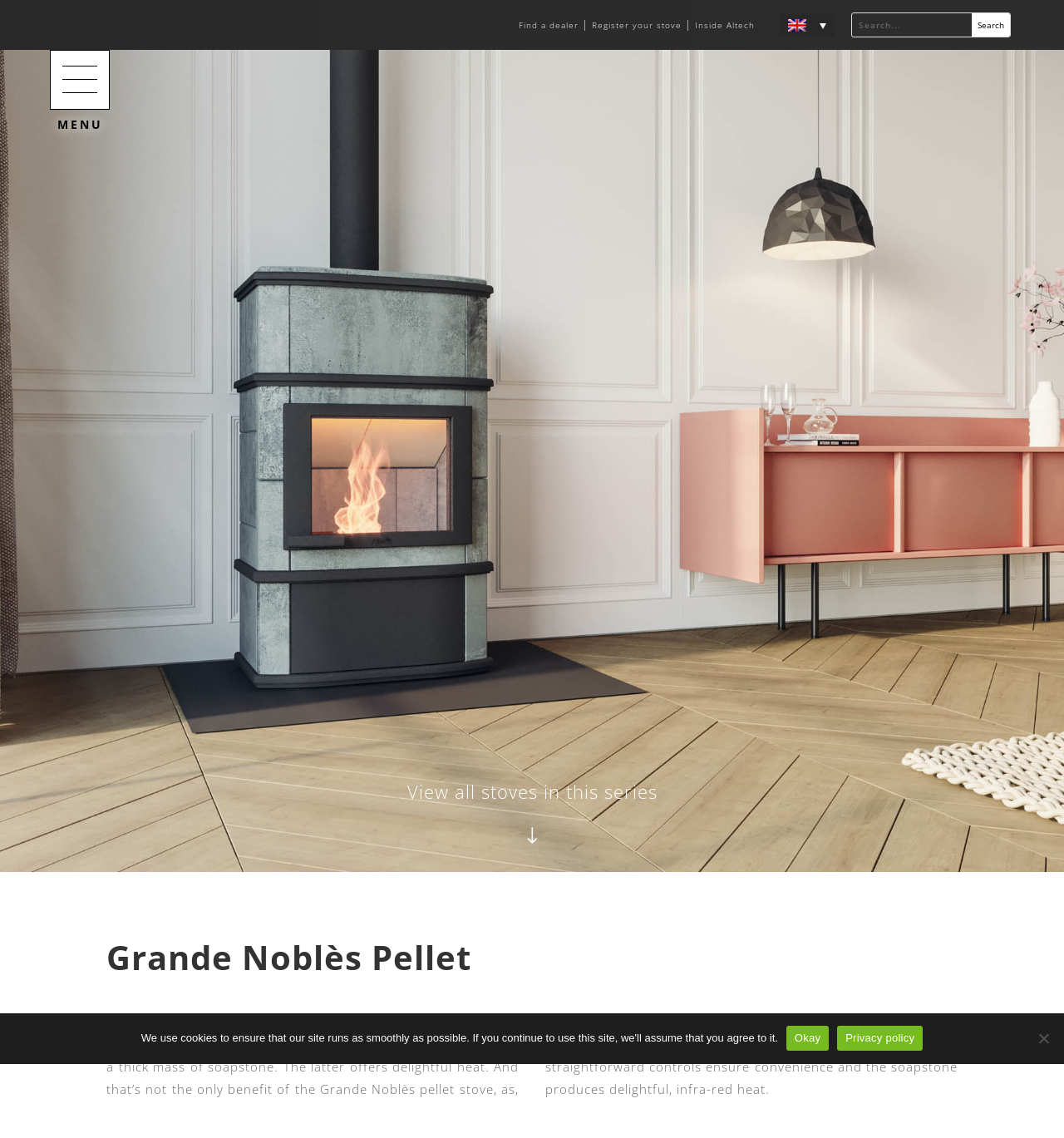Identify the bounding box coordinates of the section to be clicked to complete the task described by the following instruction: "Register your stove". The coordinates should be four float numbers between 0 and 1, formatted as [left, top, right, bottom].

[0.557, 0.017, 0.641, 0.027]